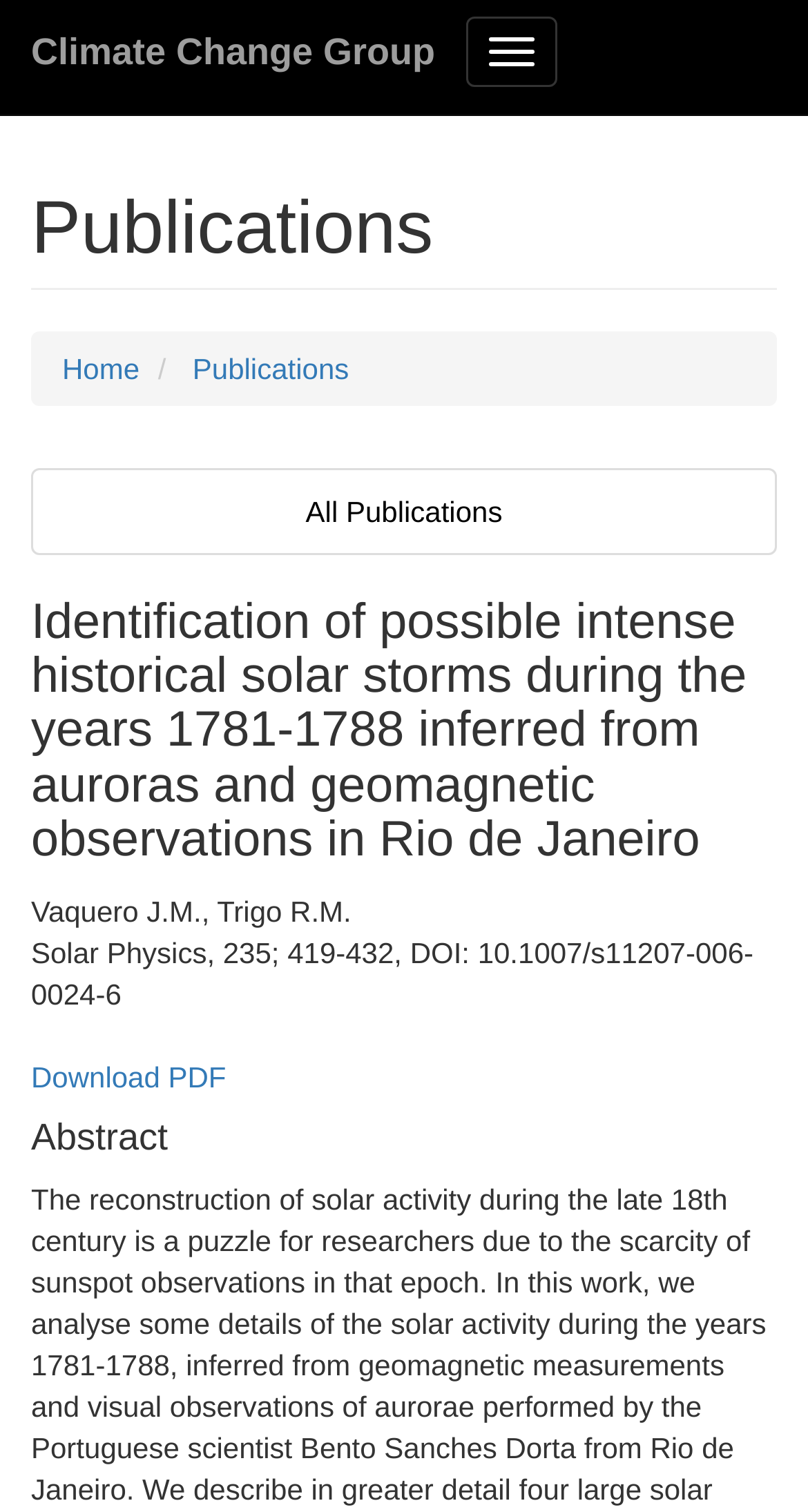What is the journal name of the first publication?
Using the image as a reference, give a one-word or short phrase answer.

Solar Physics